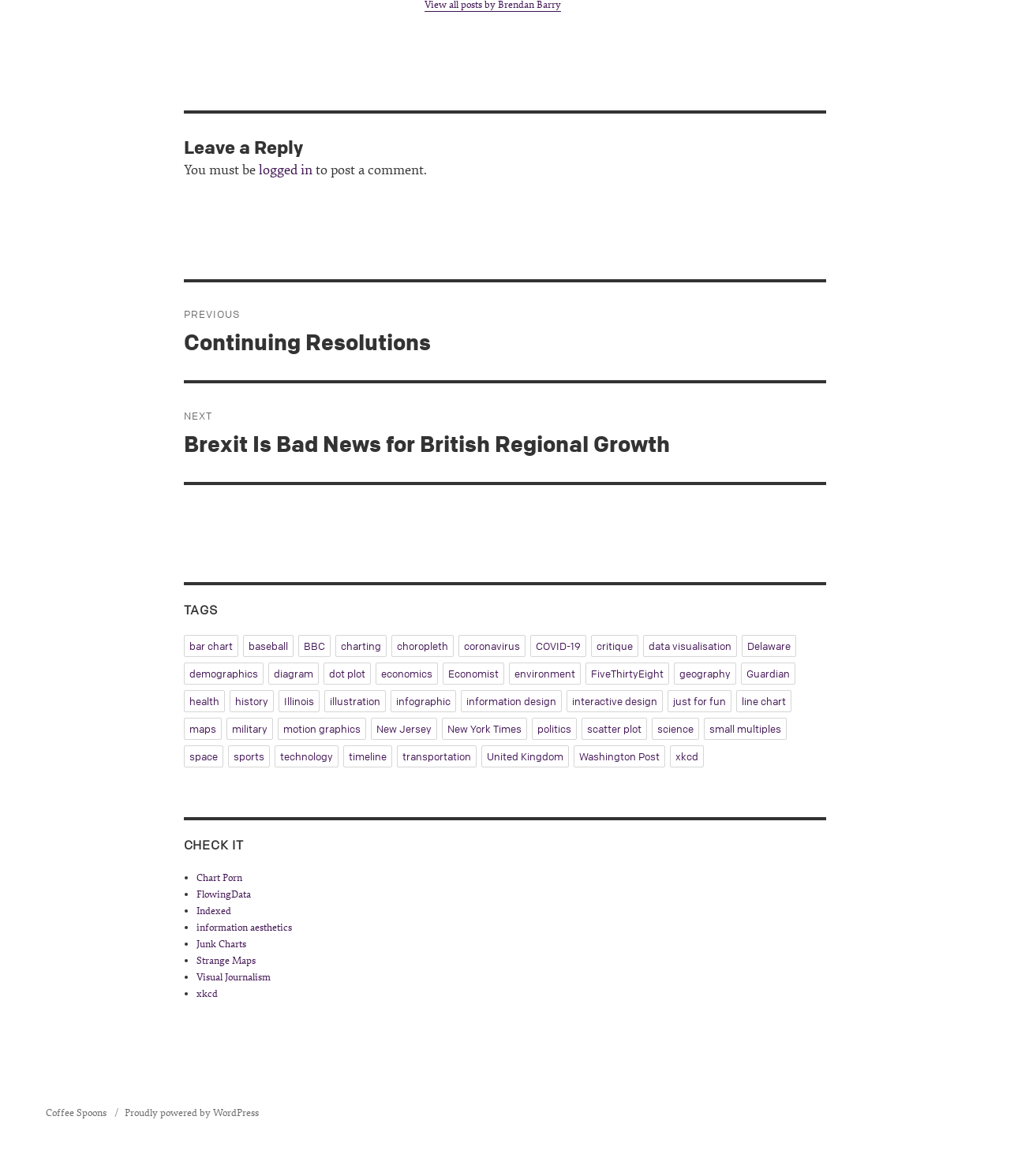Based on what you see in the screenshot, provide a thorough answer to this question: What type of content is categorized under 'TAGS'?

The 'TAGS' section is a navigation element that contains a list of links to various topics, such as 'bar chart', 'baseball', 'BBC', and many others. These links are likely to lead to articles or posts related to these topics.